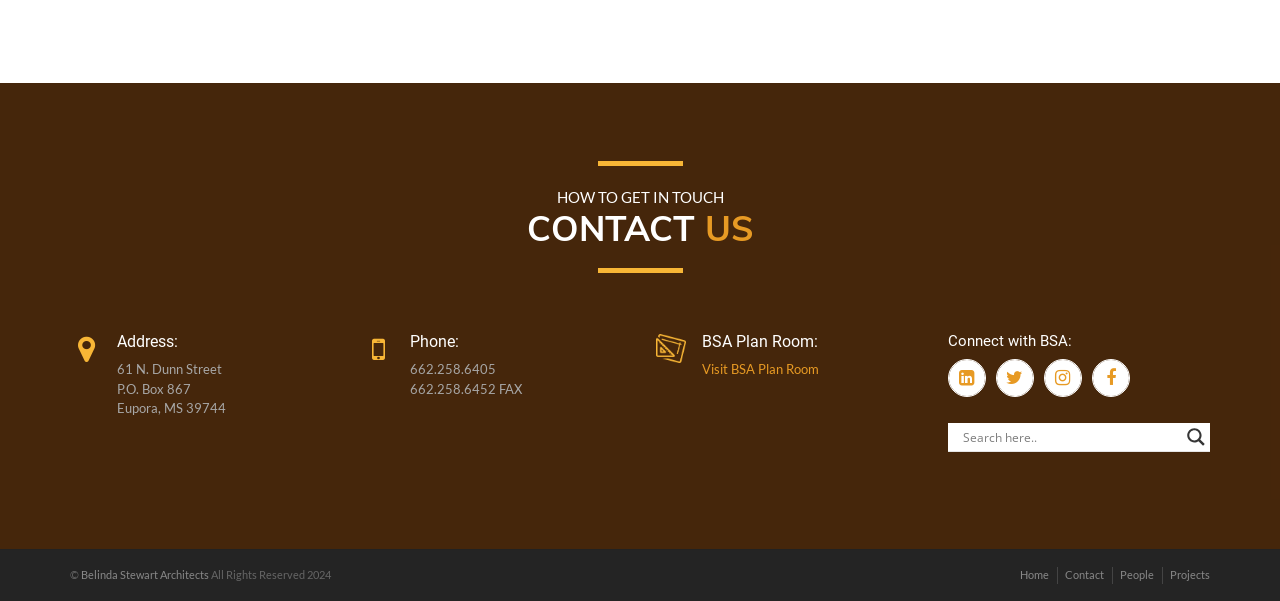Please identify the bounding box coordinates of the clickable region that I should interact with to perform the following instruction: "Connect with BSA on social media". The coordinates should be expressed as four float numbers between 0 and 1, i.e., [left, top, right, bottom].

[0.74, 0.639, 0.778, 0.666]